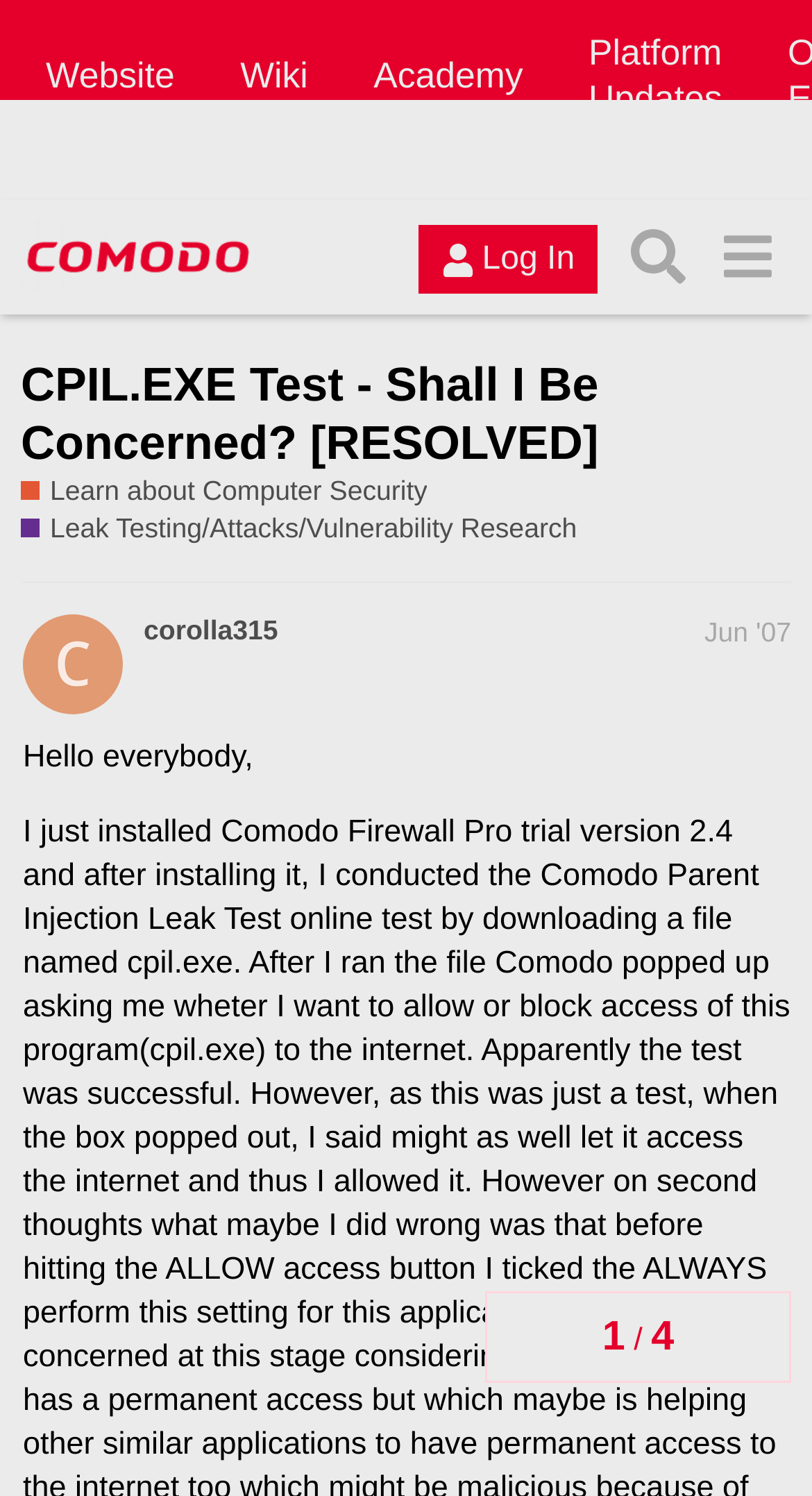Using the format (top-left x, top-left y, bottom-right x, bottom-right y), provide the bounding box coordinates for the described UI element. All values should be floating point numbers between 0 and 1: New AmigaSSH 1.13 is Out

None